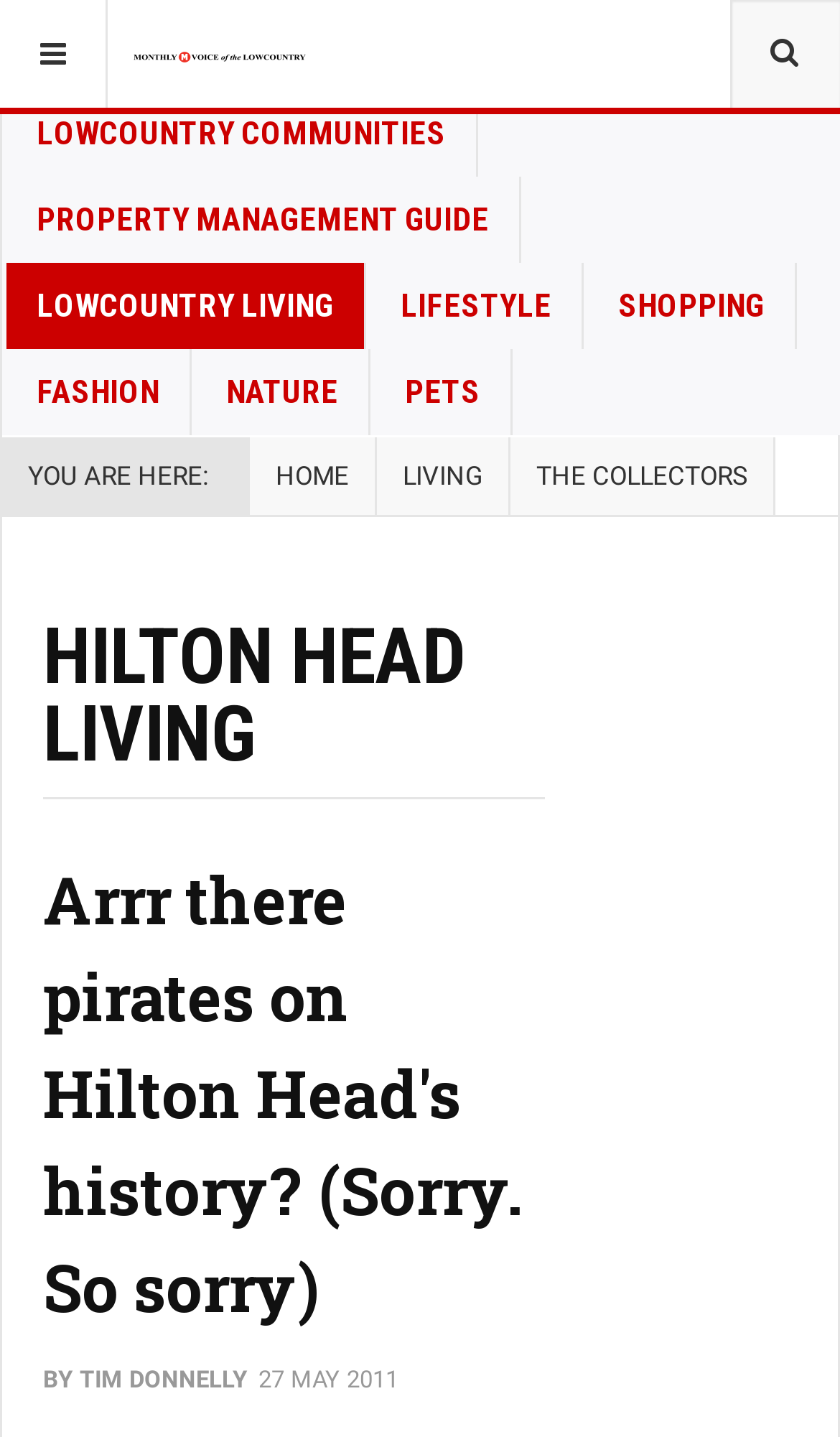When was the article published?
Please respond to the question thoroughly and include all relevant details.

I found the answer by looking at the time element with the text '27 MAY 2011', which is associated with the DescriptionListDetail element with the text 'Published:'.